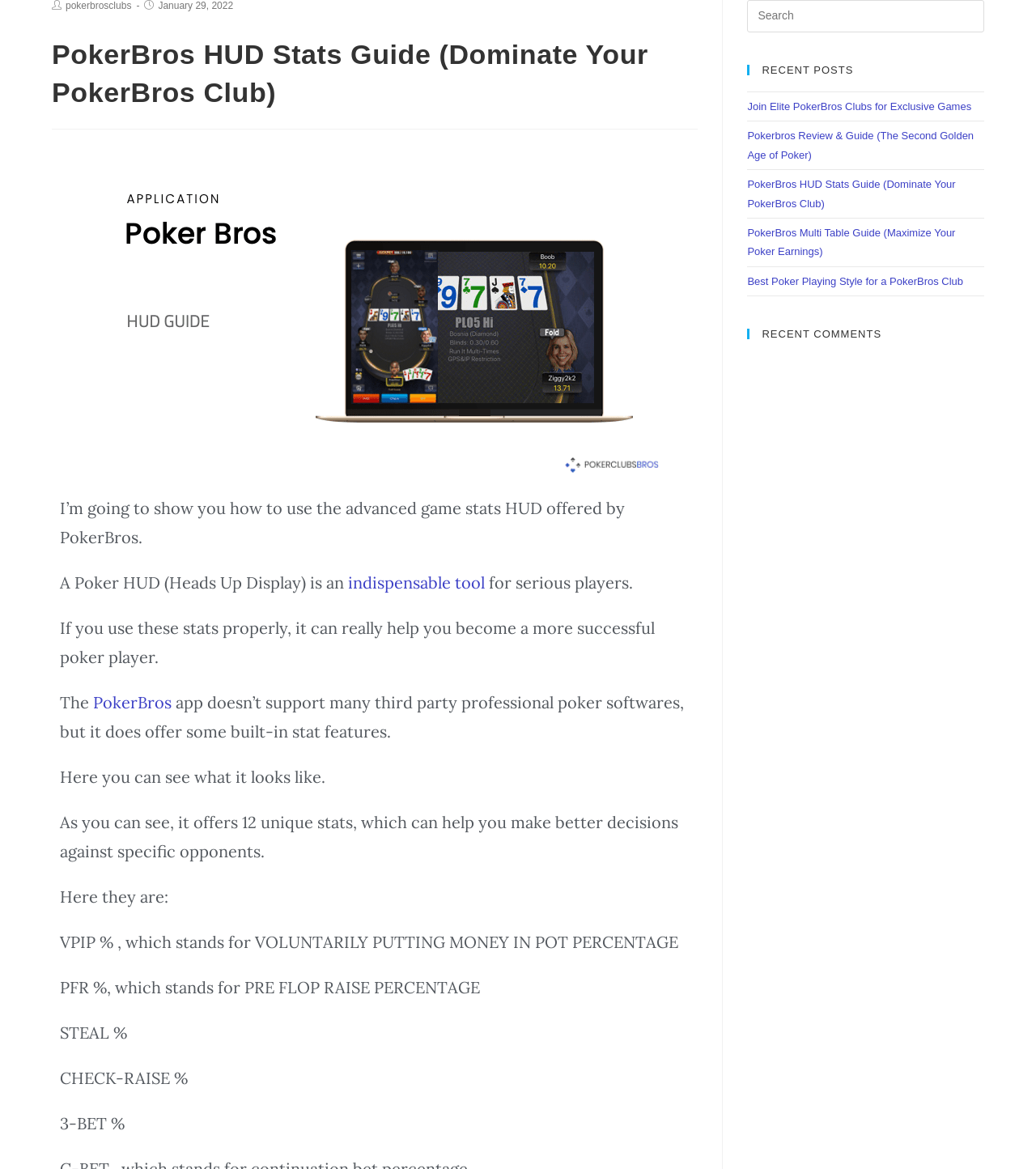Determine the bounding box coordinates of the element's region needed to click to follow the instruction: "read the recent post about Join Elite PokerBros Clubs for Exclusive Games". Provide these coordinates as four float numbers between 0 and 1, formatted as [left, top, right, bottom].

[0.721, 0.086, 0.938, 0.096]